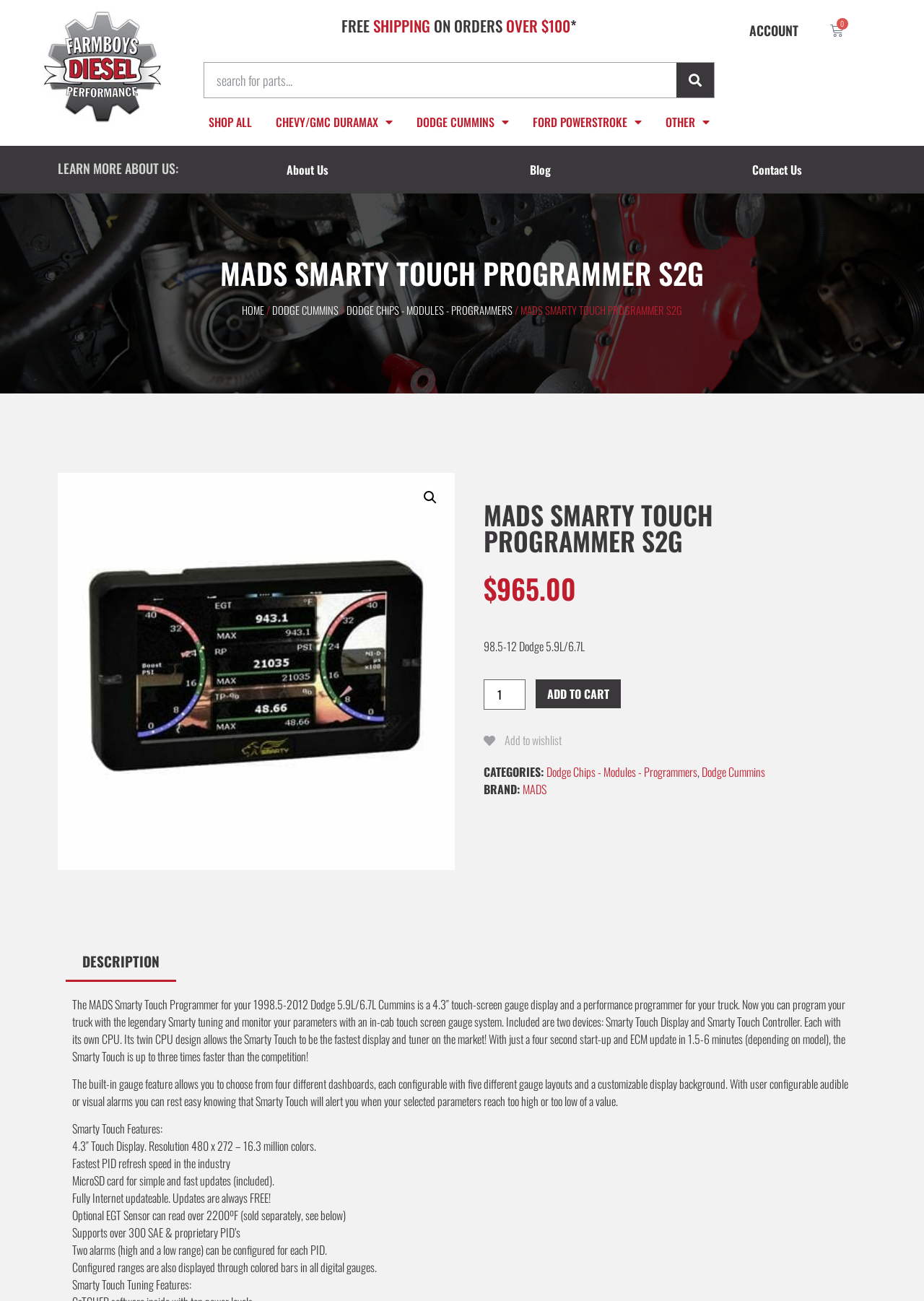Please give a succinct answer to the question in one word or phrase:
What is the price of the MADS Smarty Touch Programmer S2G?

$965.00